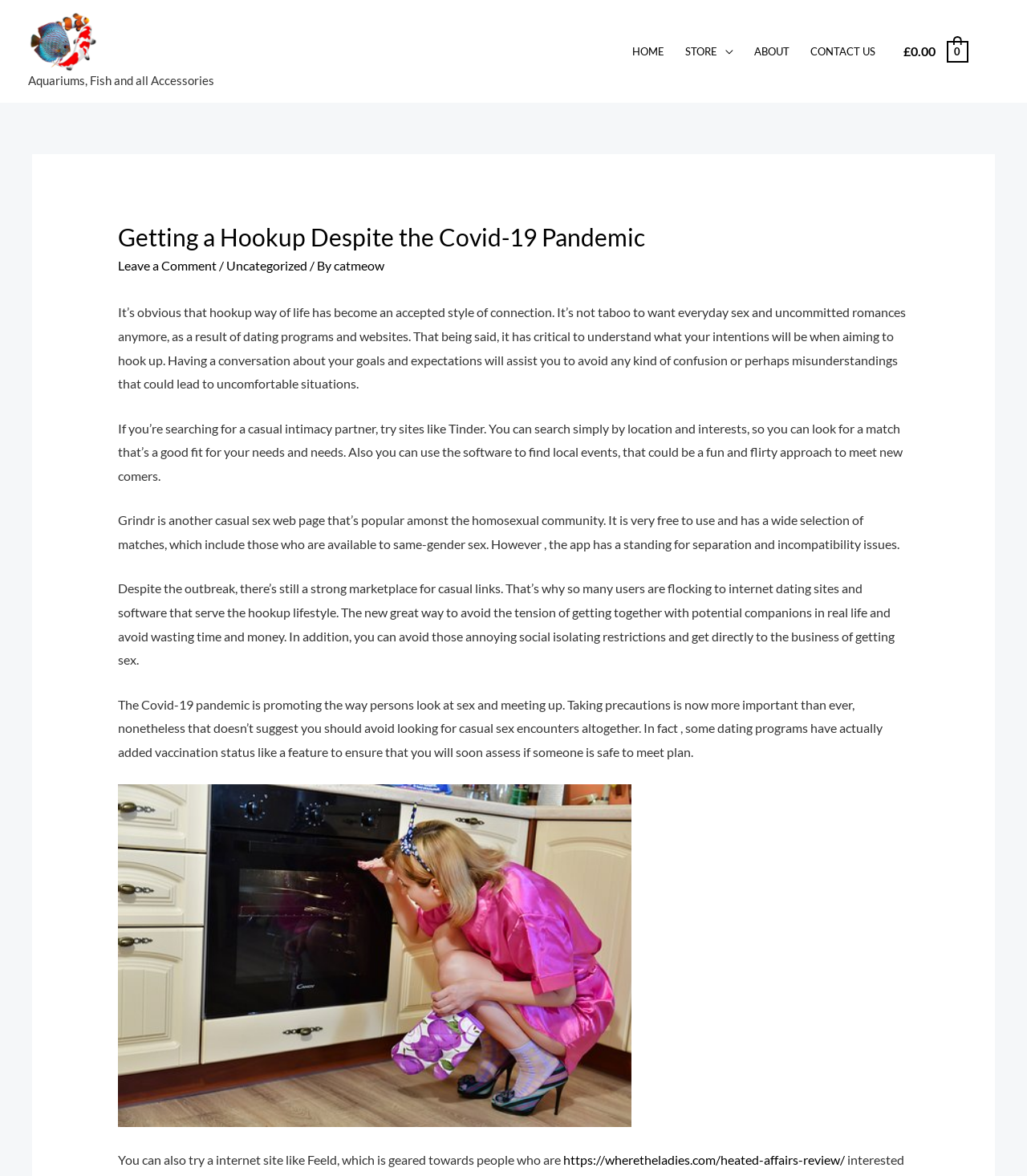Give a comprehensive overview of the webpage, including key elements.

The webpage is about getting a hookup despite the Covid-19 pandemic. At the top left, there is a logo of Norbreck Aquatics, accompanied by a link to the website. Below the logo, there is a tagline "Aquariums, Fish and all Accessories". 

On the top right, there is a navigation menu with links to "HOME", "STORE", "ABOUT", and "CONTACT US". Next to the navigation menu, there is a link showing the current balance of £0.00. On the top right corner, there is an account icon link with an image.

The main content of the webpage is an article about getting a hookup during the pandemic. The article title "Getting a Hookup Despite the Covid-19 Pandemic" is at the top, followed by a link to leave a comment and the category "Uncategorized" with the author's name "catmeow". 

The article consists of five paragraphs discussing the hookup lifestyle, how to find casual intimacy partners, and the importance of taking precautions during the pandemic. There is an image of a housewife in the middle of the article, and a link to a review of a dating website at the bottom.